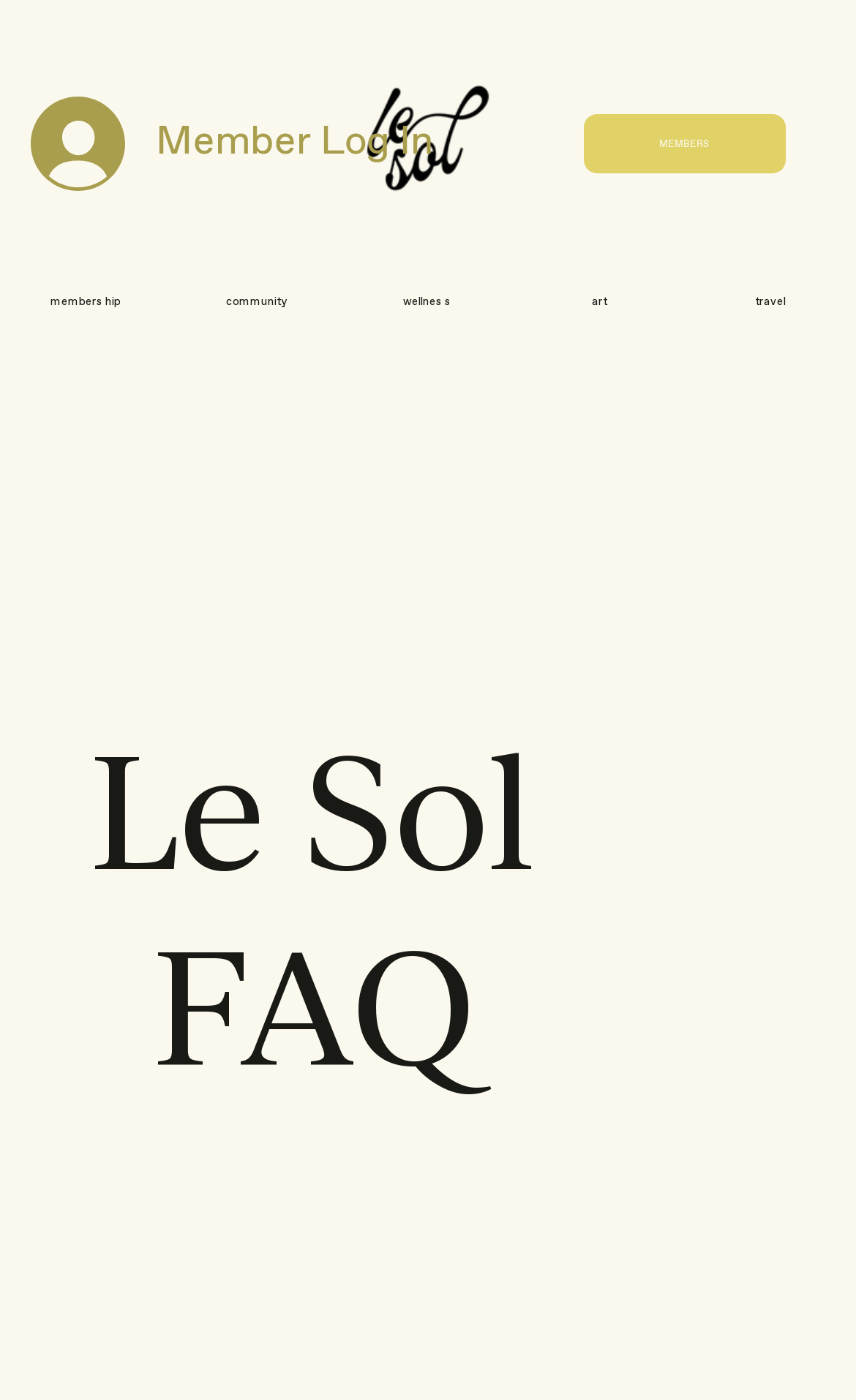Please find and report the primary heading text from the webpage.

Le Sol FAQ